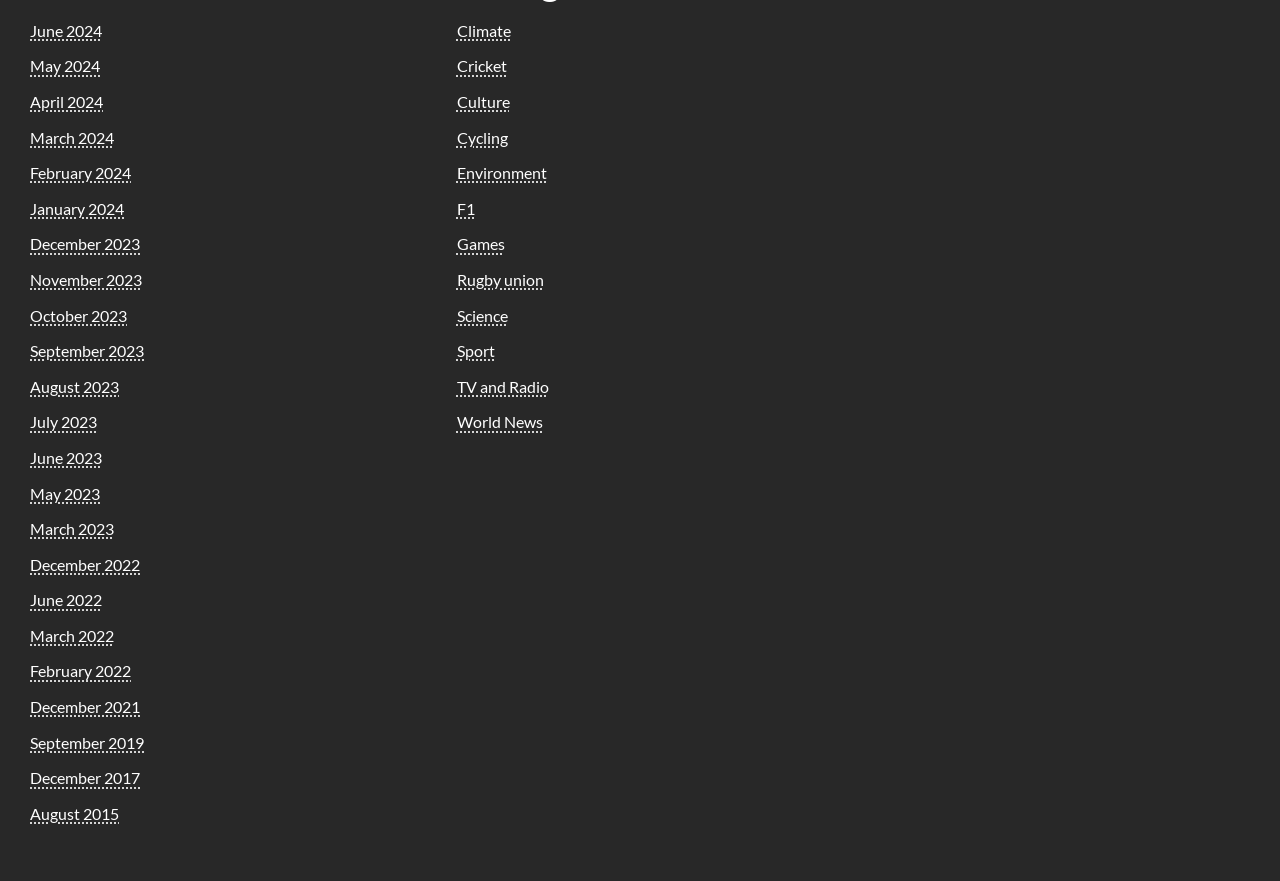Answer the question below with a single word or a brief phrase: 
What is the earliest month listed on the webpage?

August 2015